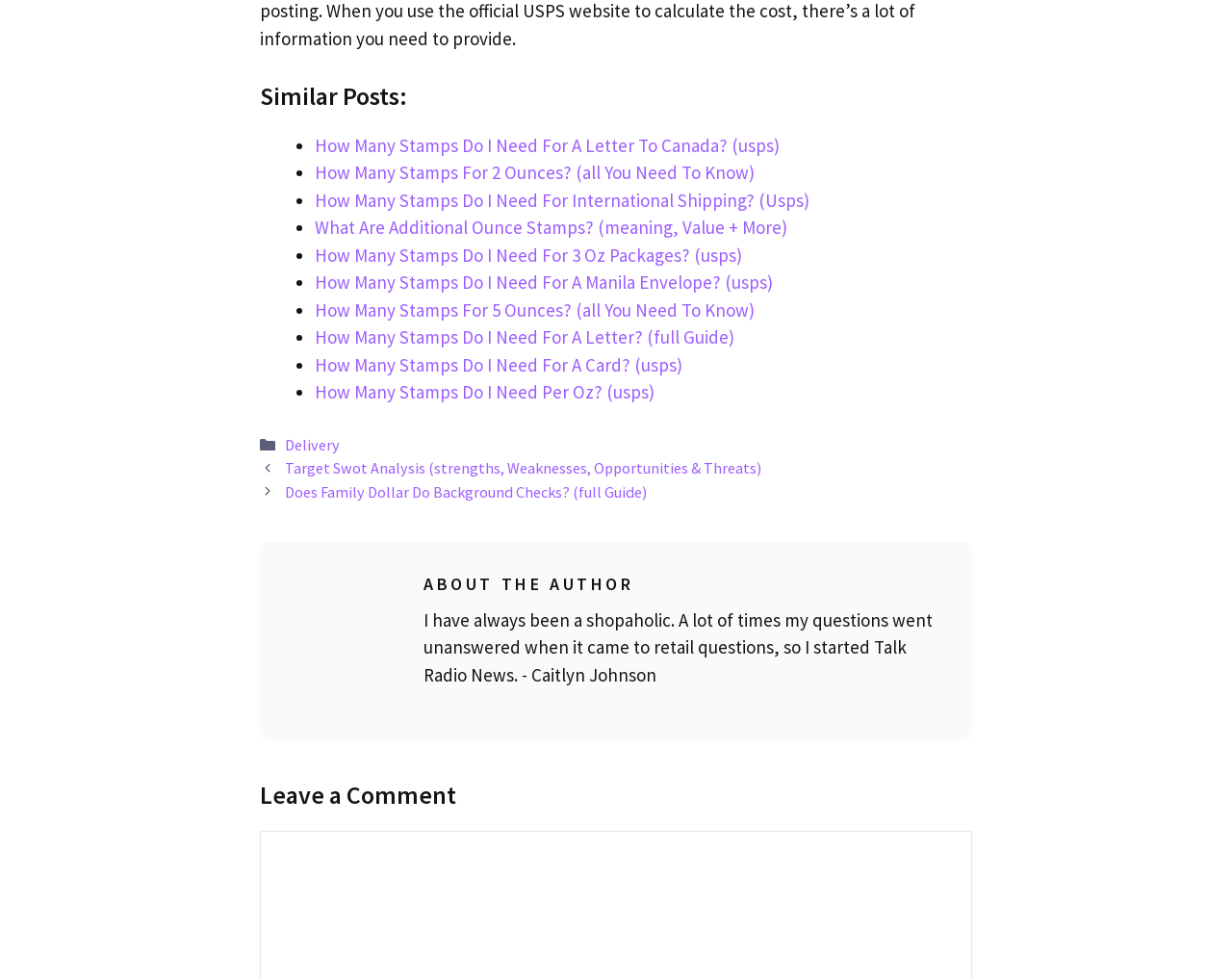Locate the bounding box coordinates of the element to click to perform the following action: 'Click on 'Previous''. The coordinates should be given as four float values between 0 and 1, in the form of [left, top, right, bottom].

[0.231, 0.468, 0.618, 0.488]